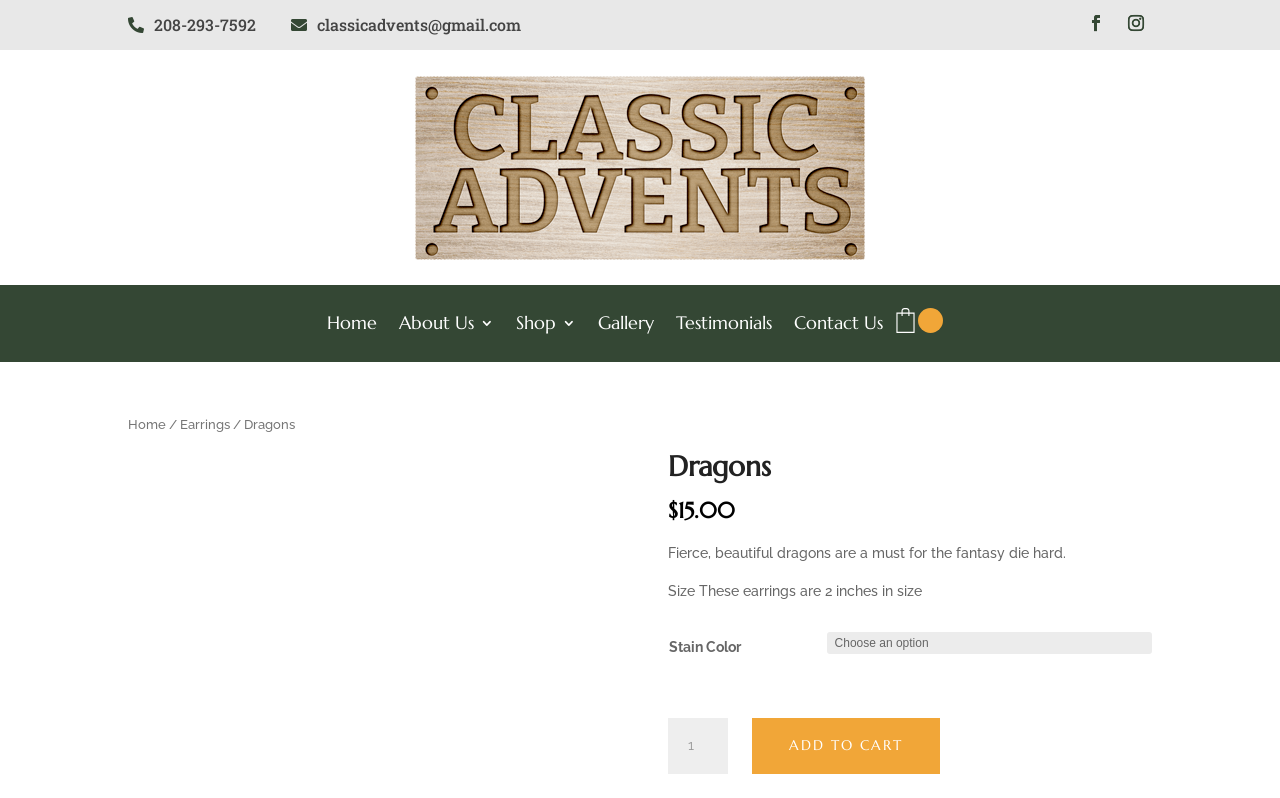Refer to the image and provide an in-depth answer to the question: 
What is the price of the Dragons earrings?

I found the price by looking at the product description section, where the price is typically displayed. The price is written in a static text element with the value '$15.00'.